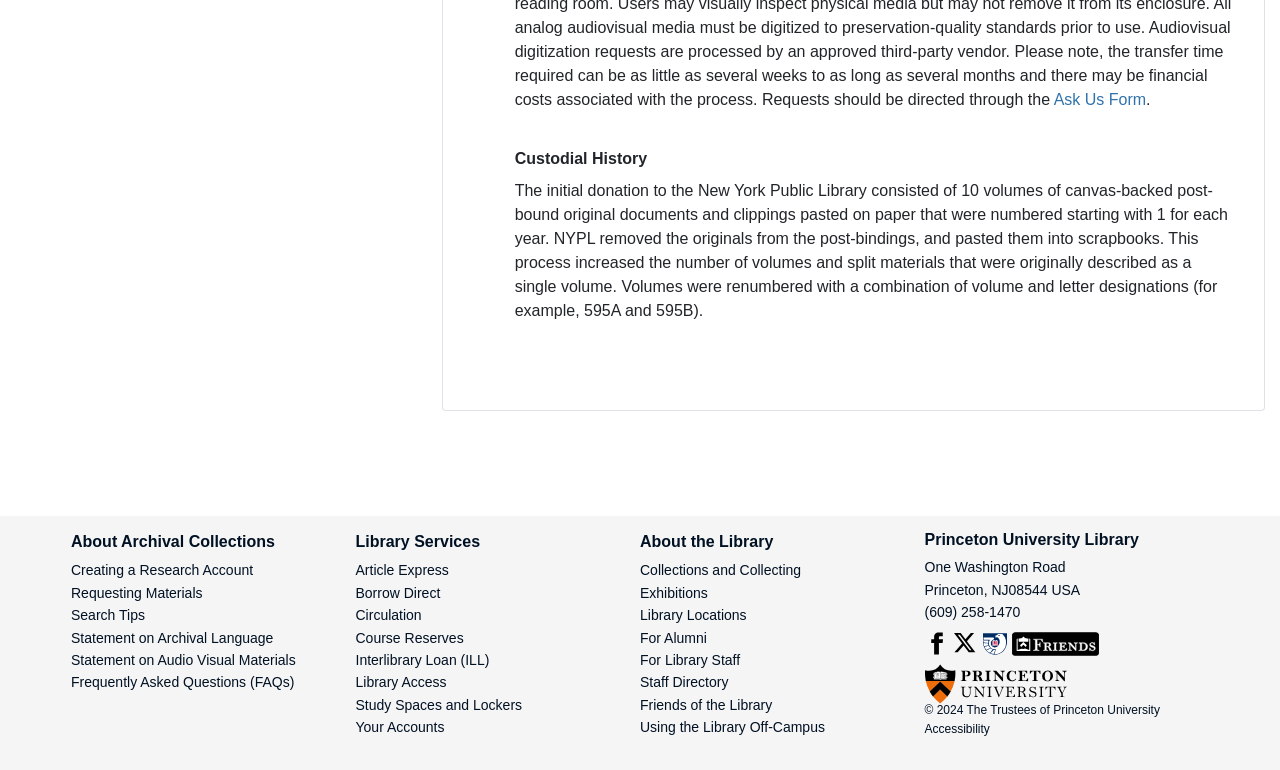Please mark the bounding box coordinates of the area that should be clicked to carry out the instruction: "Click on 'About the Library'".

[0.5, 0.692, 0.604, 0.715]